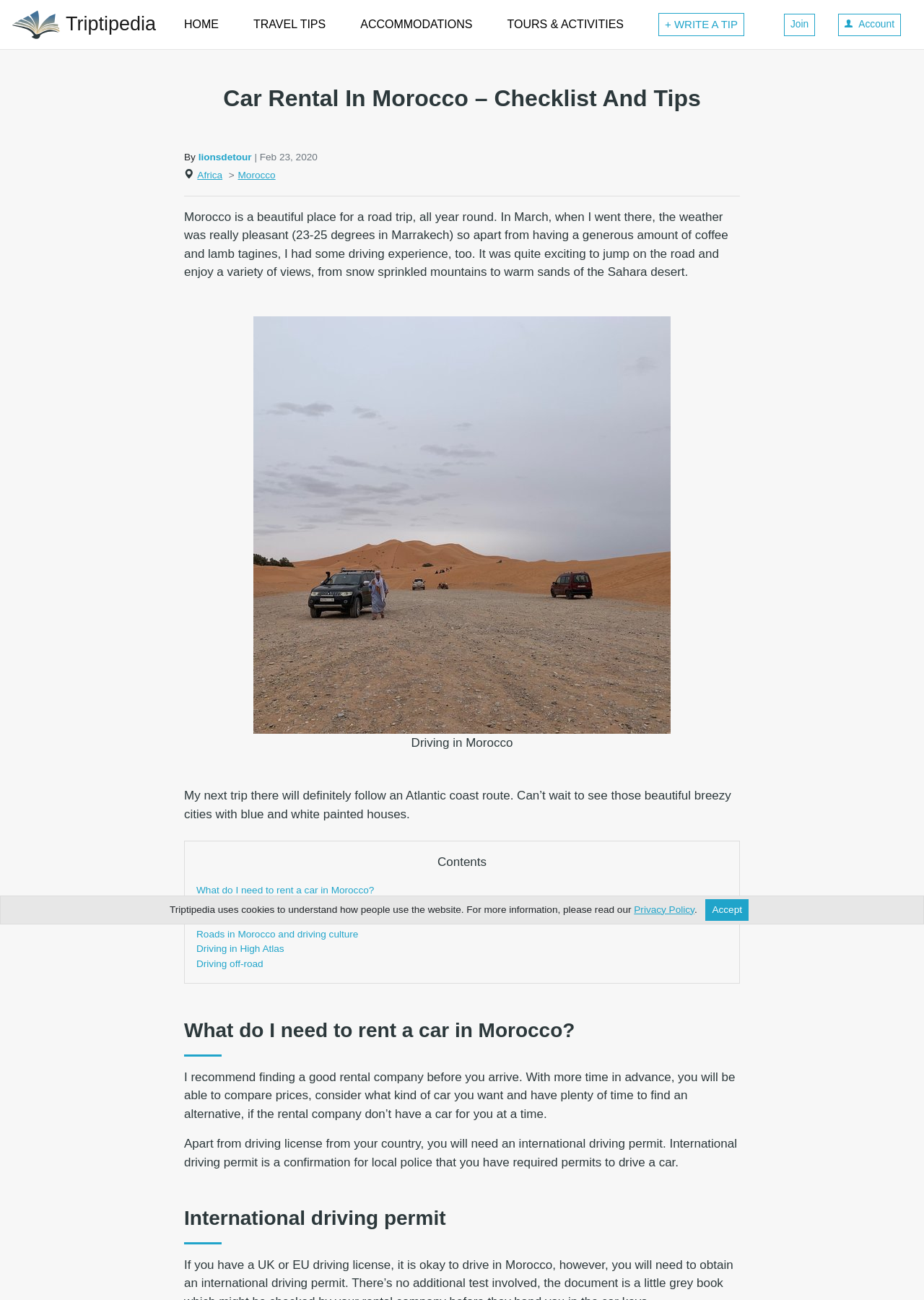What is the weather like in Marrakech in March?
From the screenshot, provide a brief answer in one word or phrase.

23-25 degrees